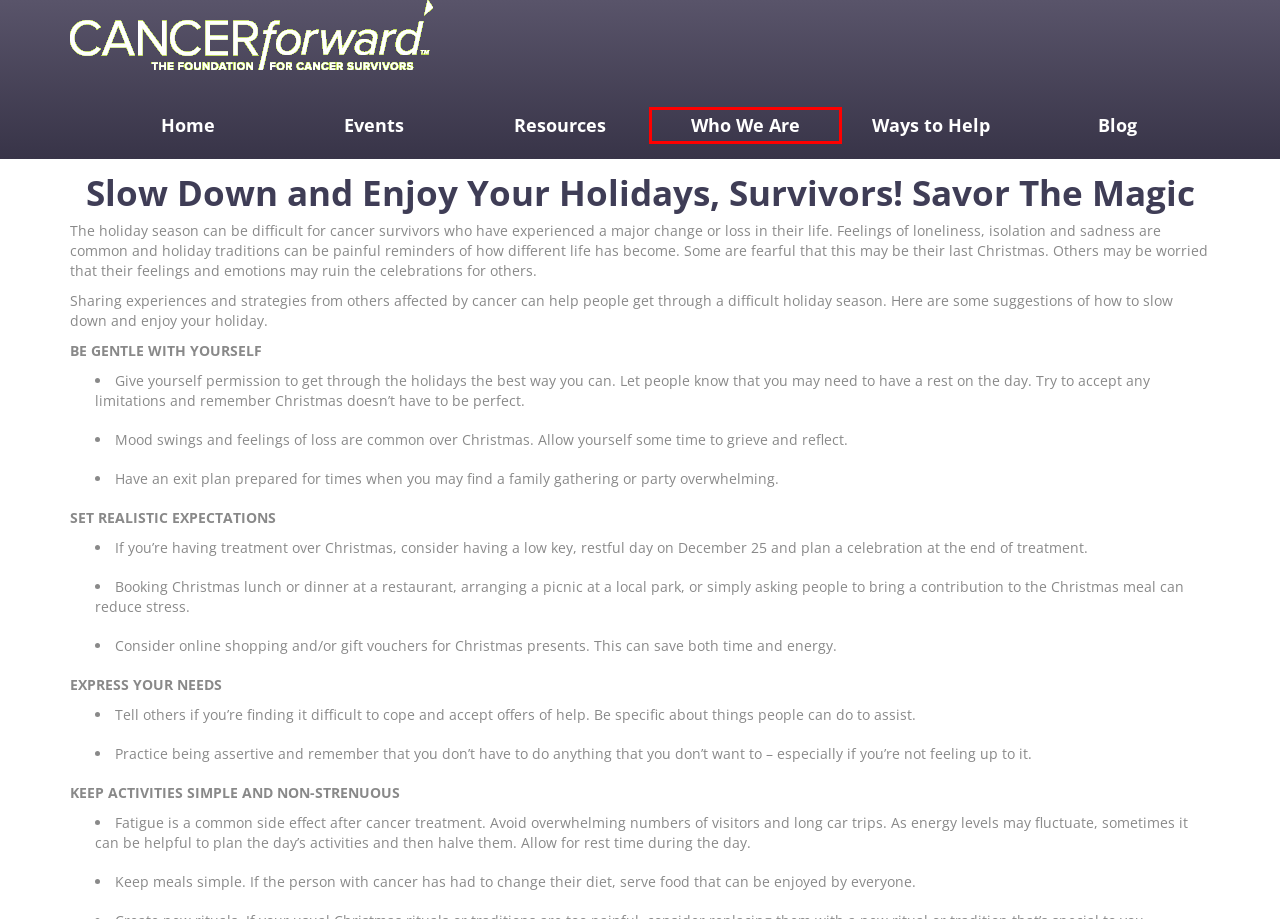You have been given a screenshot of a webpage, where a red bounding box surrounds a UI element. Identify the best matching webpage description for the page that loads after the element in the bounding box is clicked. Options include:
A. Cancer Survivor Blog | CancerForward
B. Events Calendar | Cancer Survivor Help
C. Cancer Survivor Help
D. Wo We Are | Cancer Survivor Help
E. Ways to Help | Cancer Survivor Help
F. Resources | Cancer Survivor Help
G. holiday season | Cancer Survivor Blog | CancerForward
H. isolation | Cancer Survivor Blog | CancerForward

D